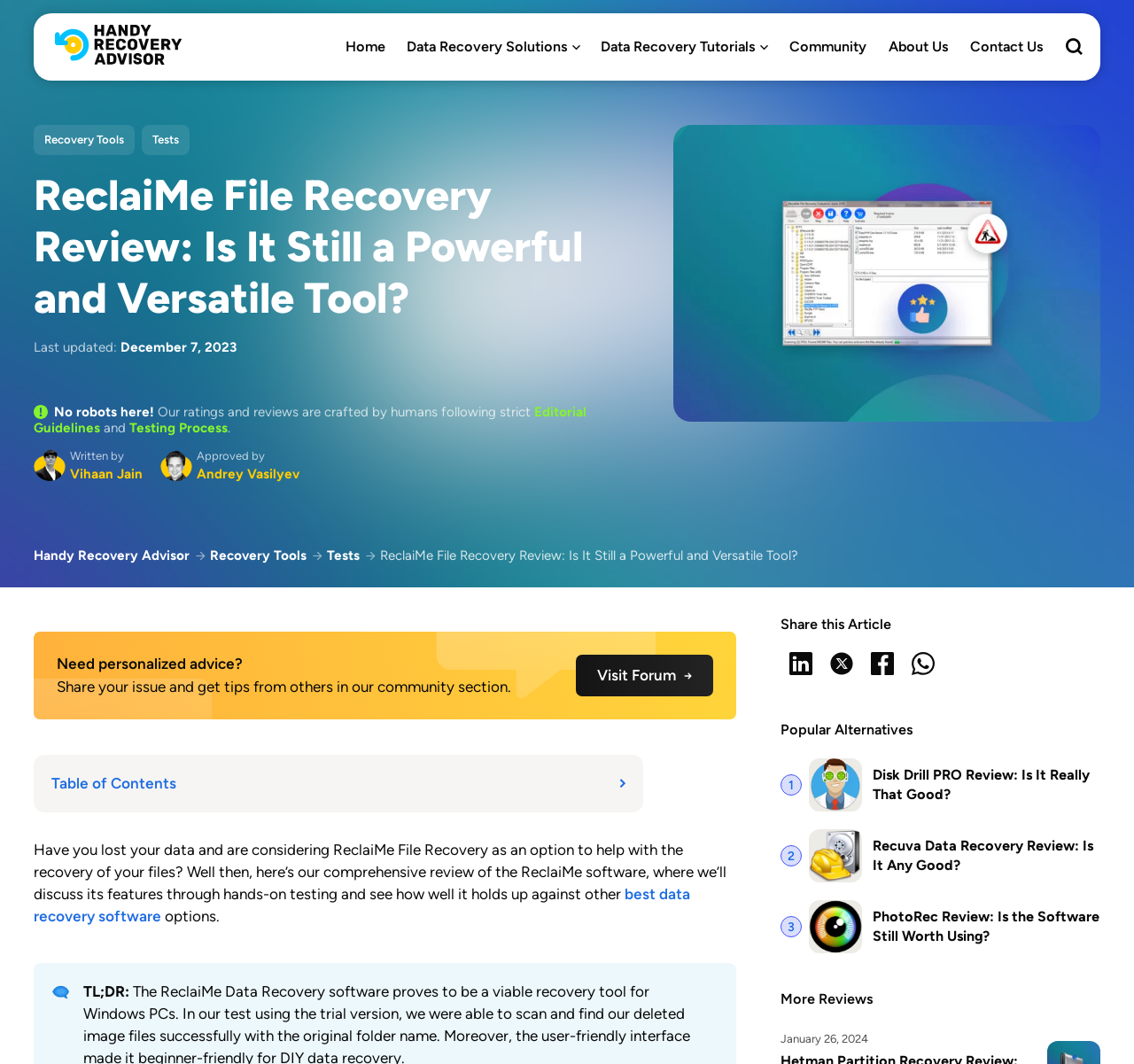Determine the bounding box coordinates for the UI element with the following description: "Contact Us". The coordinates should be four float numbers between 0 and 1, represented as [left, top, right, bottom].

[0.855, 0.034, 0.92, 0.053]